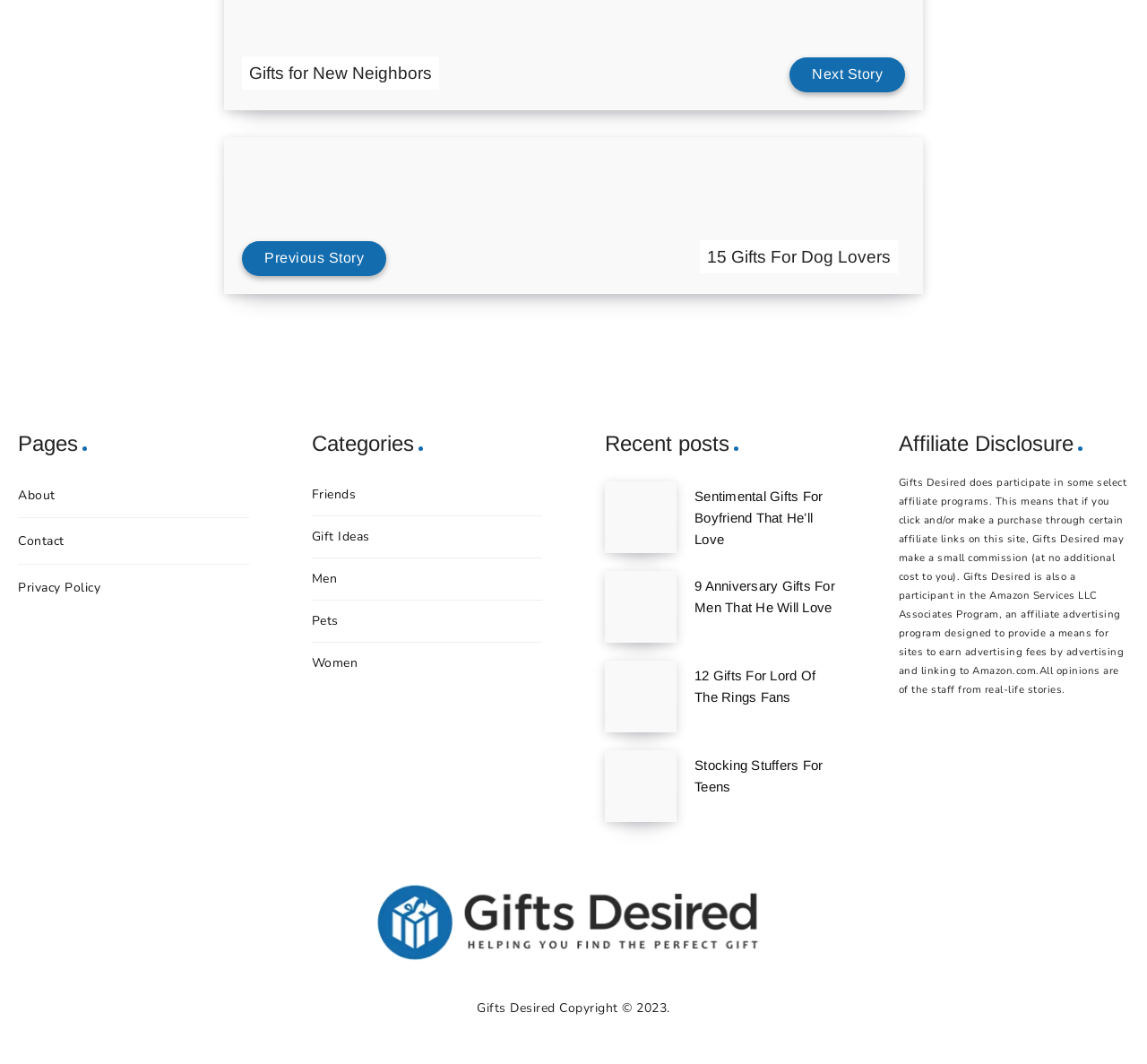What is the name of the website?
Based on the image, respond with a single word or phrase.

Gifts Desired